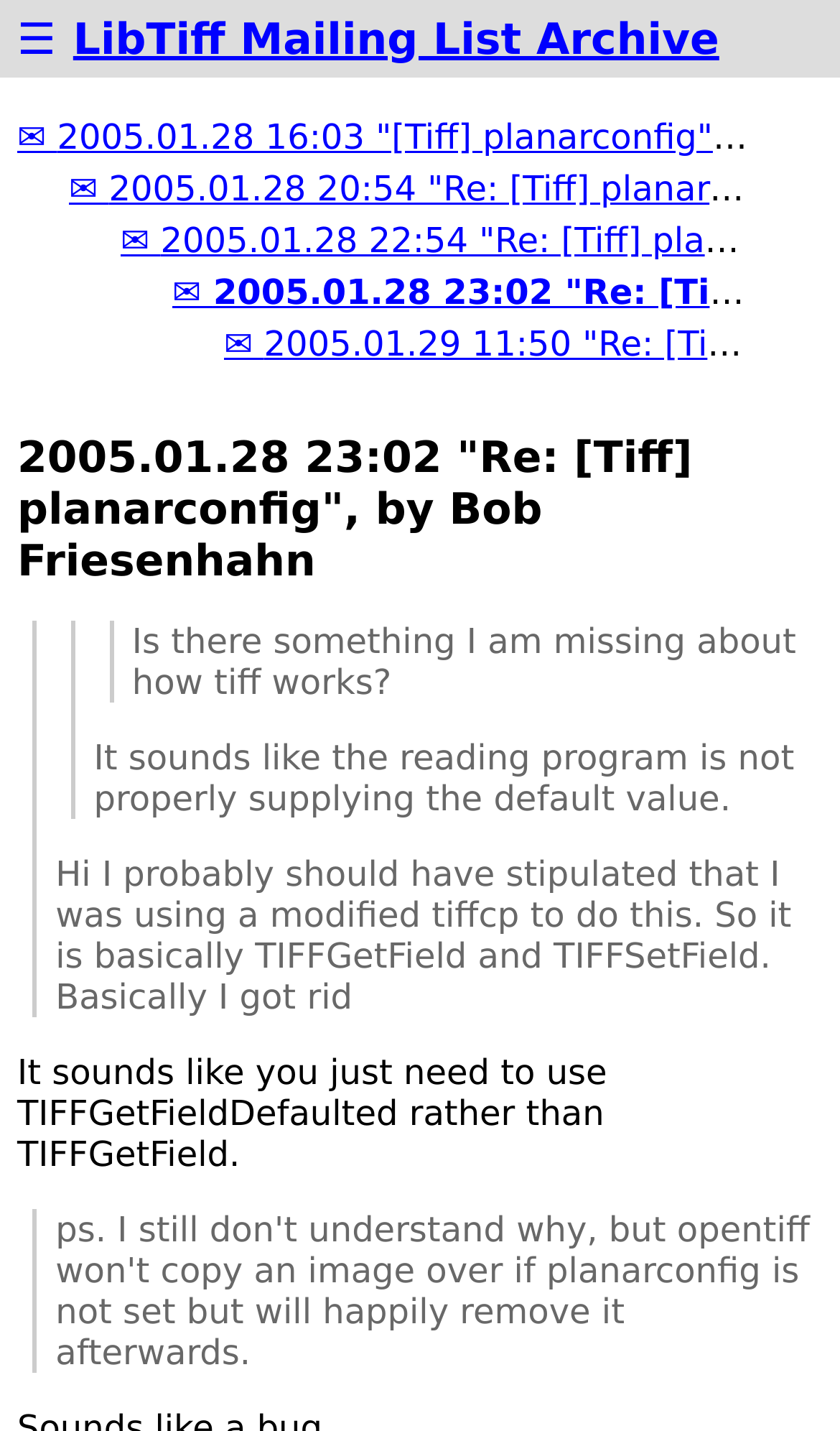Is the email a reply to another email?
Use the information from the image to give a detailed answer to the question.

The email is a reply to another email because it starts with 'Re: [Tiff] planarconfig', which indicates that it is a reply to an email with the subject '[Tiff] planarconfig'.